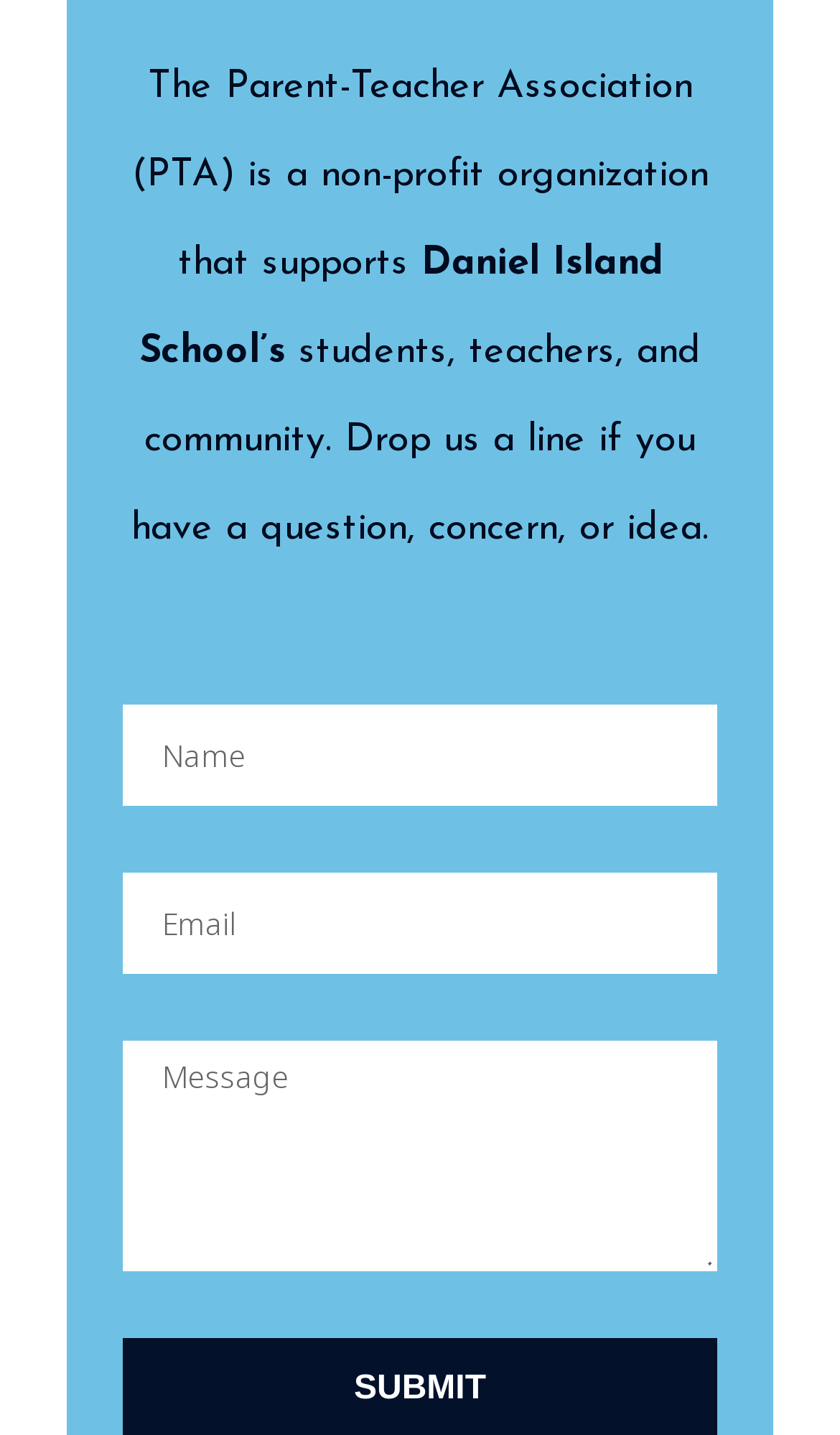Locate the UI element described by parent_node: Name name="form_fields[field_e74f552]" placeholder="Name" in the provided webpage screenshot. Return the bounding box coordinates in the format (top-left x, top-left y, bottom-right x, bottom-right y), ensuring all values are between 0 and 1.

[0.147, 0.492, 0.853, 0.562]